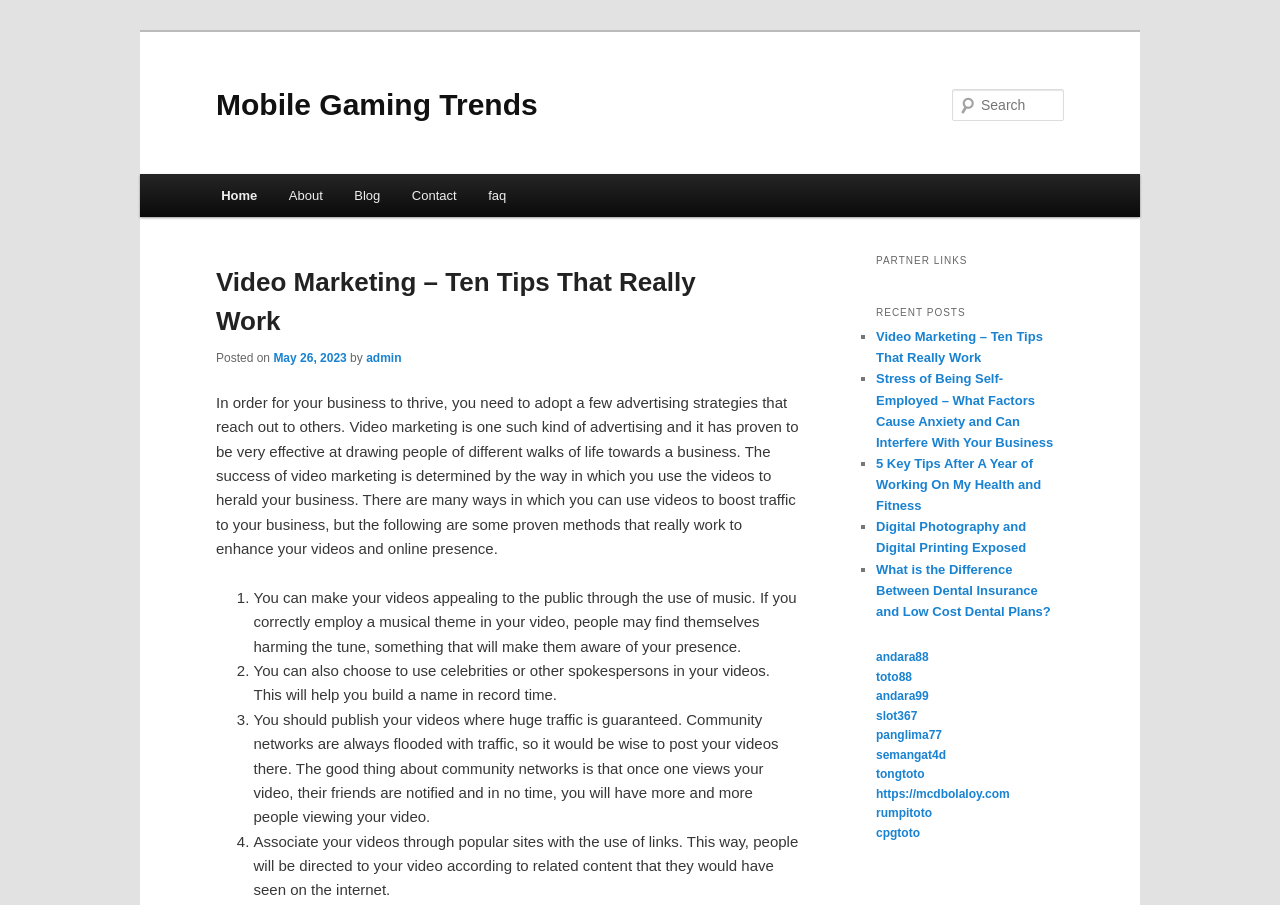Please specify the bounding box coordinates of the element that should be clicked to execute the given instruction: 'Visit the partner link 'andara88''. Ensure the coordinates are four float numbers between 0 and 1, expressed as [left, top, right, bottom].

[0.684, 0.719, 0.726, 0.734]